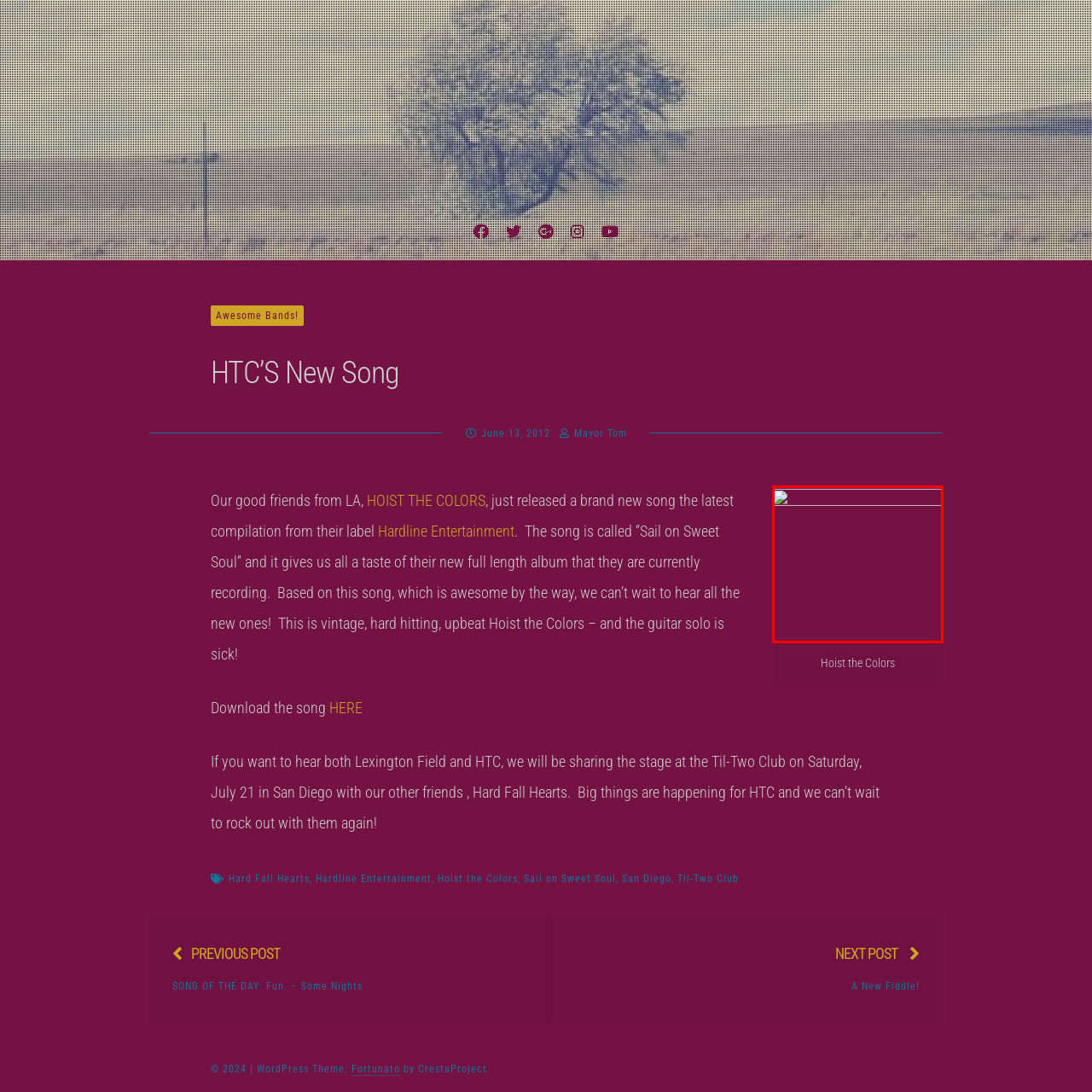Generate a detailed caption for the picture that is marked by the red rectangle.

The image features an artistic representation associated with the title "Hoist the Colors," which is linked to the announcement of a new song by the band HTC. The accompanying text highlights the release of this track and discusses the anticipation for their upcoming album. HTC, a band known for their hard-hitting and upbeat style, aims to engage fans with their latest work. The image is likely part of a blog post dedicated to music updates and provides a visual context for the exciting news of their musical endeavors.